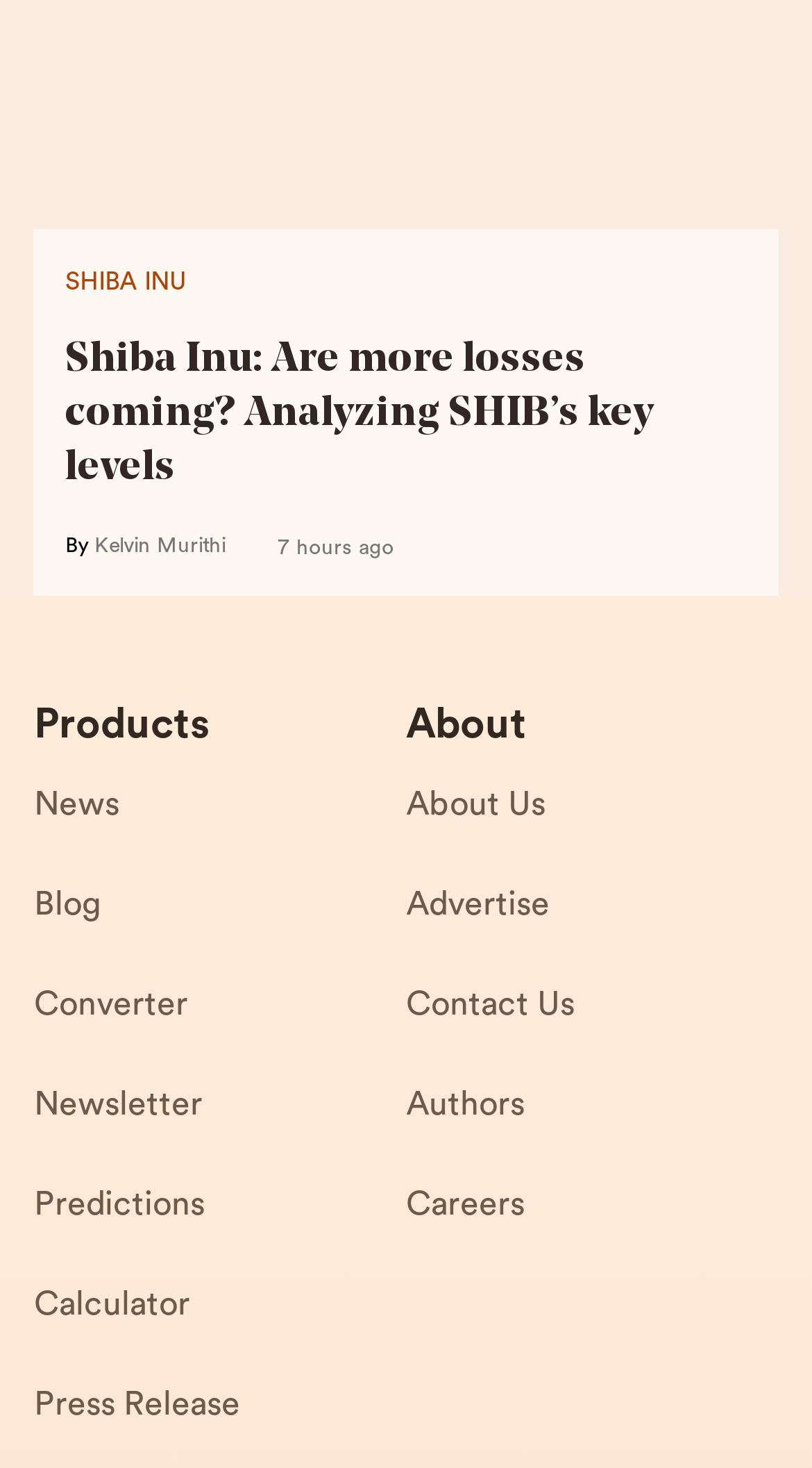What are the categories of products available?
Look at the screenshot and give a one-word or phrase answer.

News, Blog, Converter, Newsletter, Predictions, Calculator